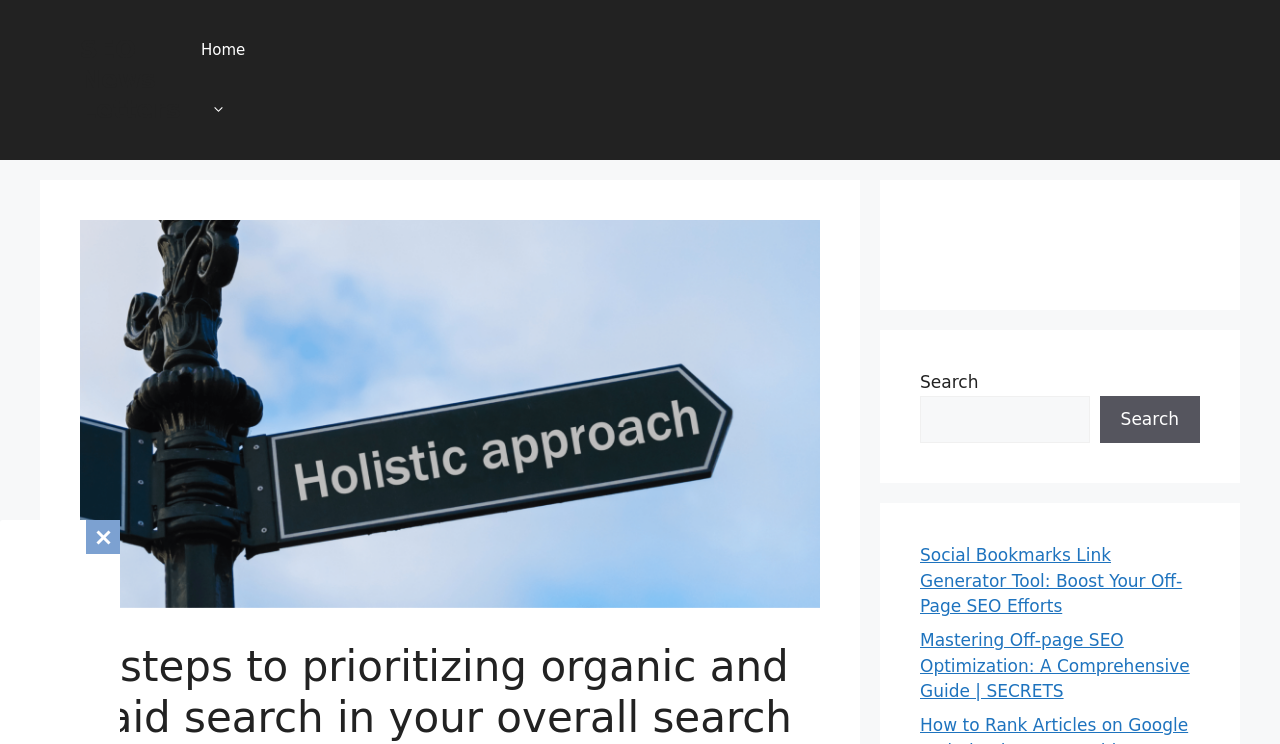Using the information from the screenshot, answer the following question thoroughly:
What is the title of the first link in the complementary section?

I found the answer by examining the link element in the complementary section, which has the text 'Social Bookmarks Link Generator Tool: Boost Your Off-Page SEO Efforts'.